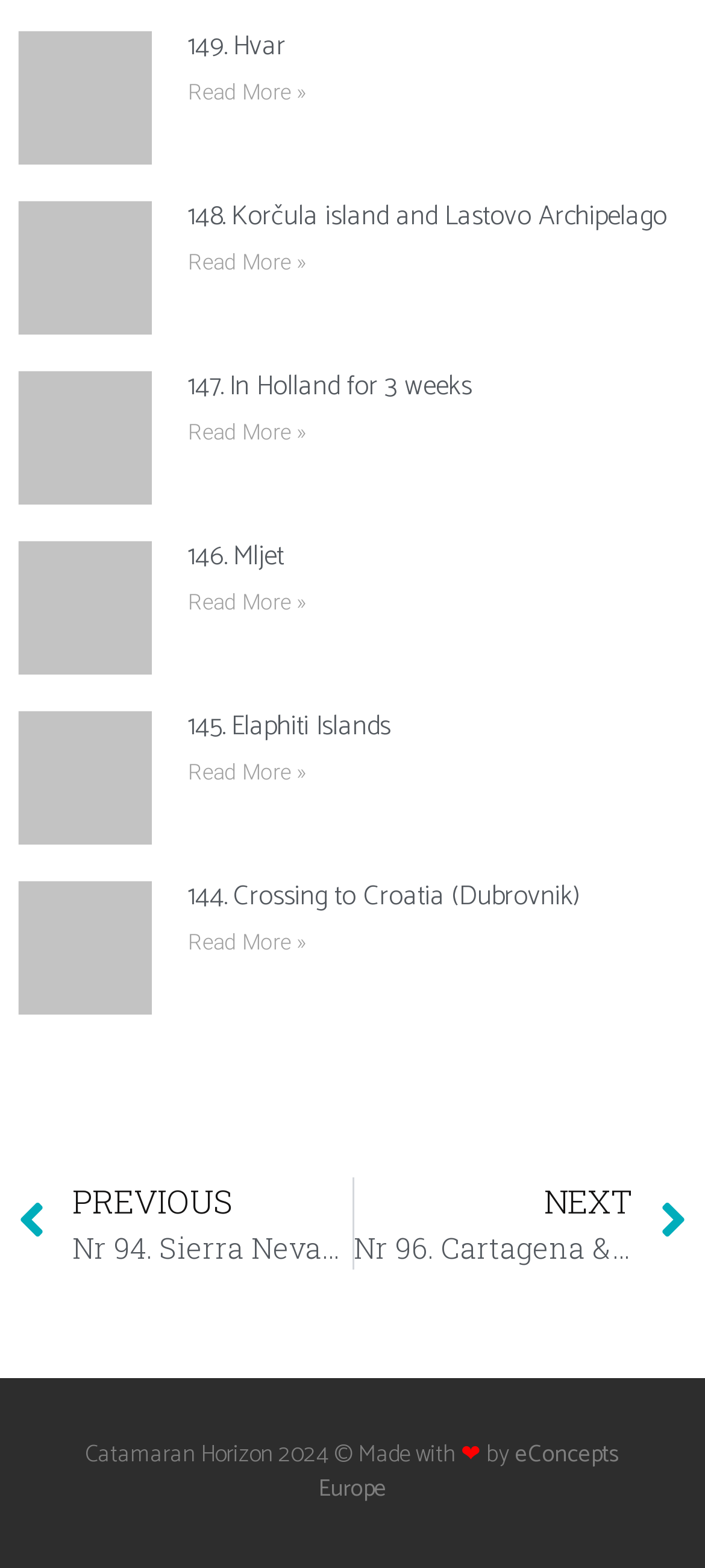Determine the bounding box coordinates for the region that must be clicked to execute the following instruction: "Watch the video about GeneCellNano".

None